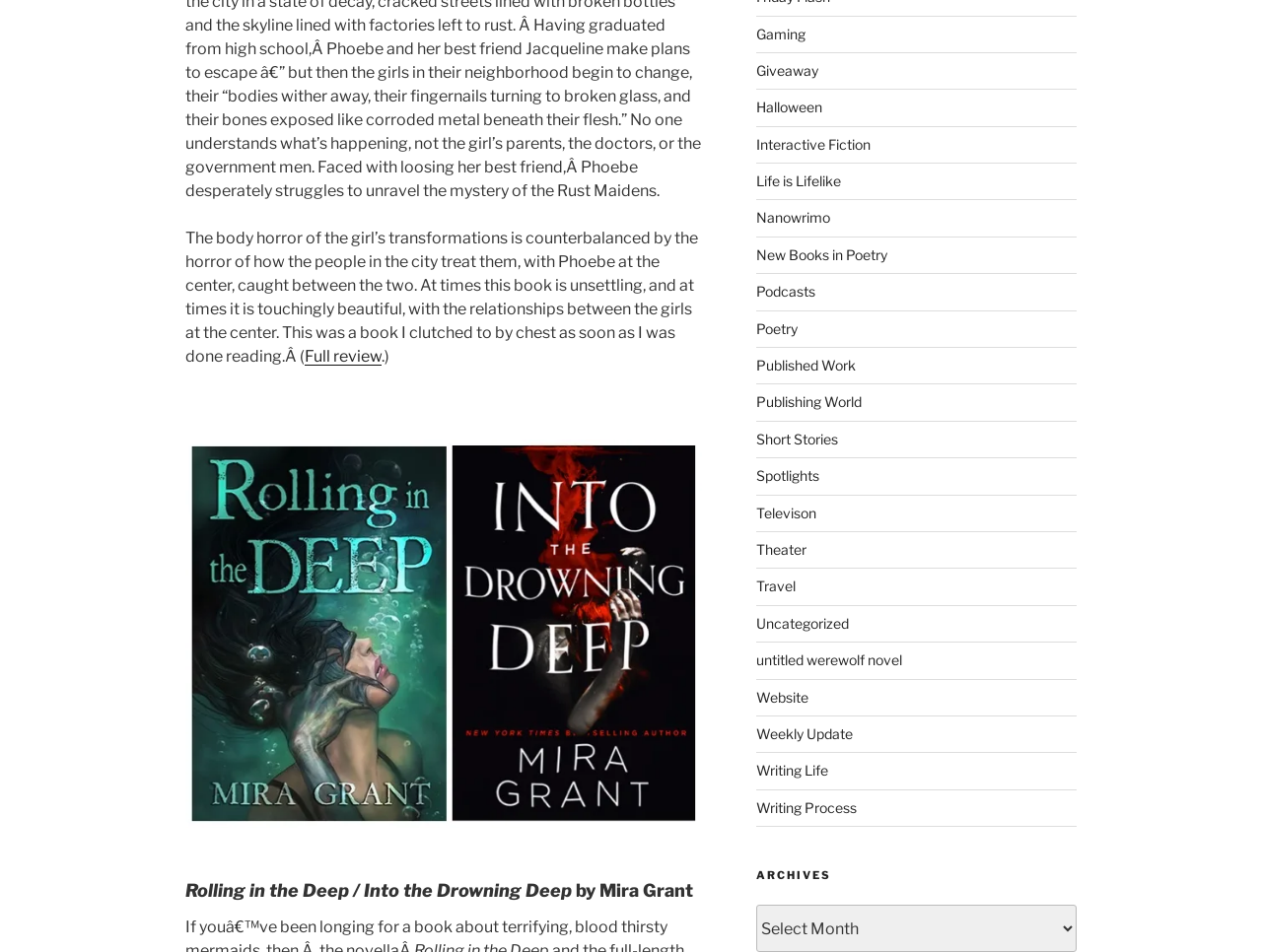Identify the bounding box coordinates of the clickable region to carry out the given instruction: "Click on the 'Formal (“Classical”)' link".

None